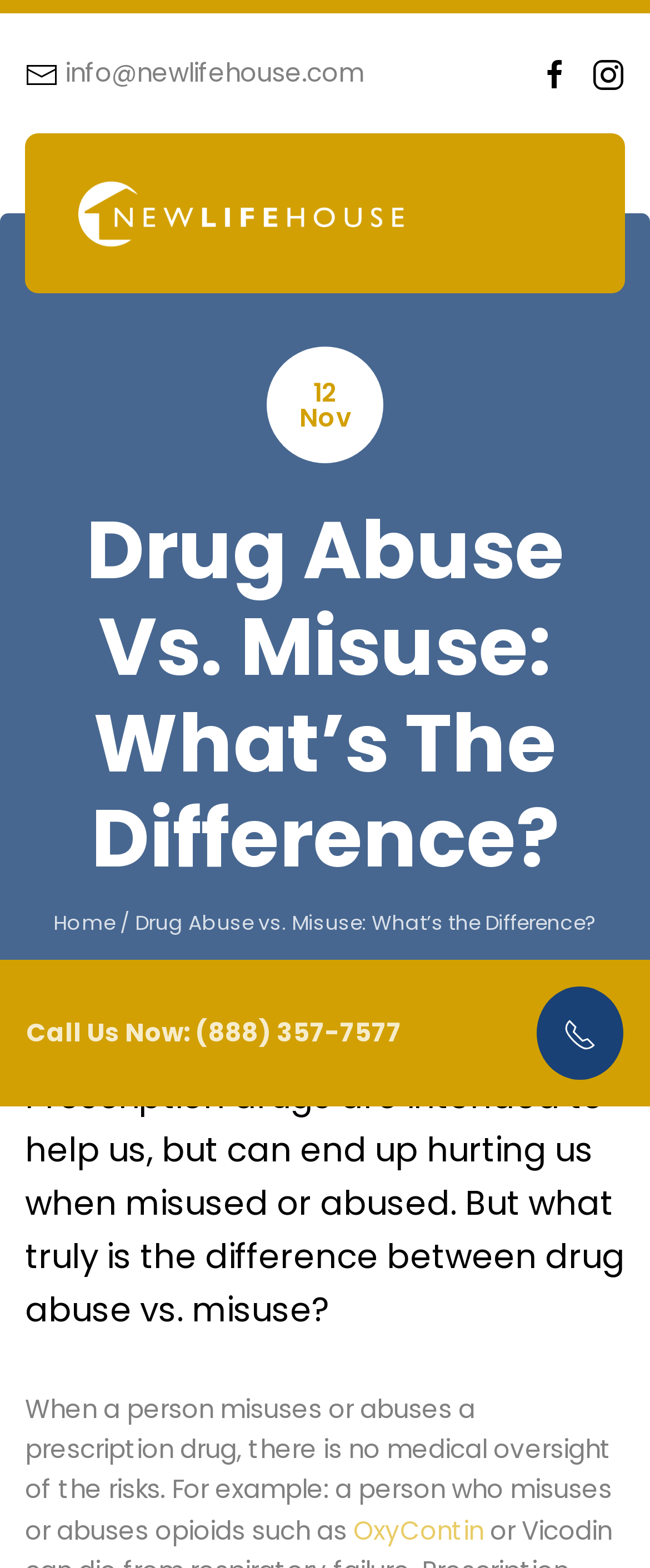What is the risk associated with misusing prescription drugs?
Please give a detailed and elaborate answer to the question based on the image.

According to the webpage content, when a person misuses or abuses a prescription drug, there is no medical oversight of the risks, which can lead to harmful consequences.